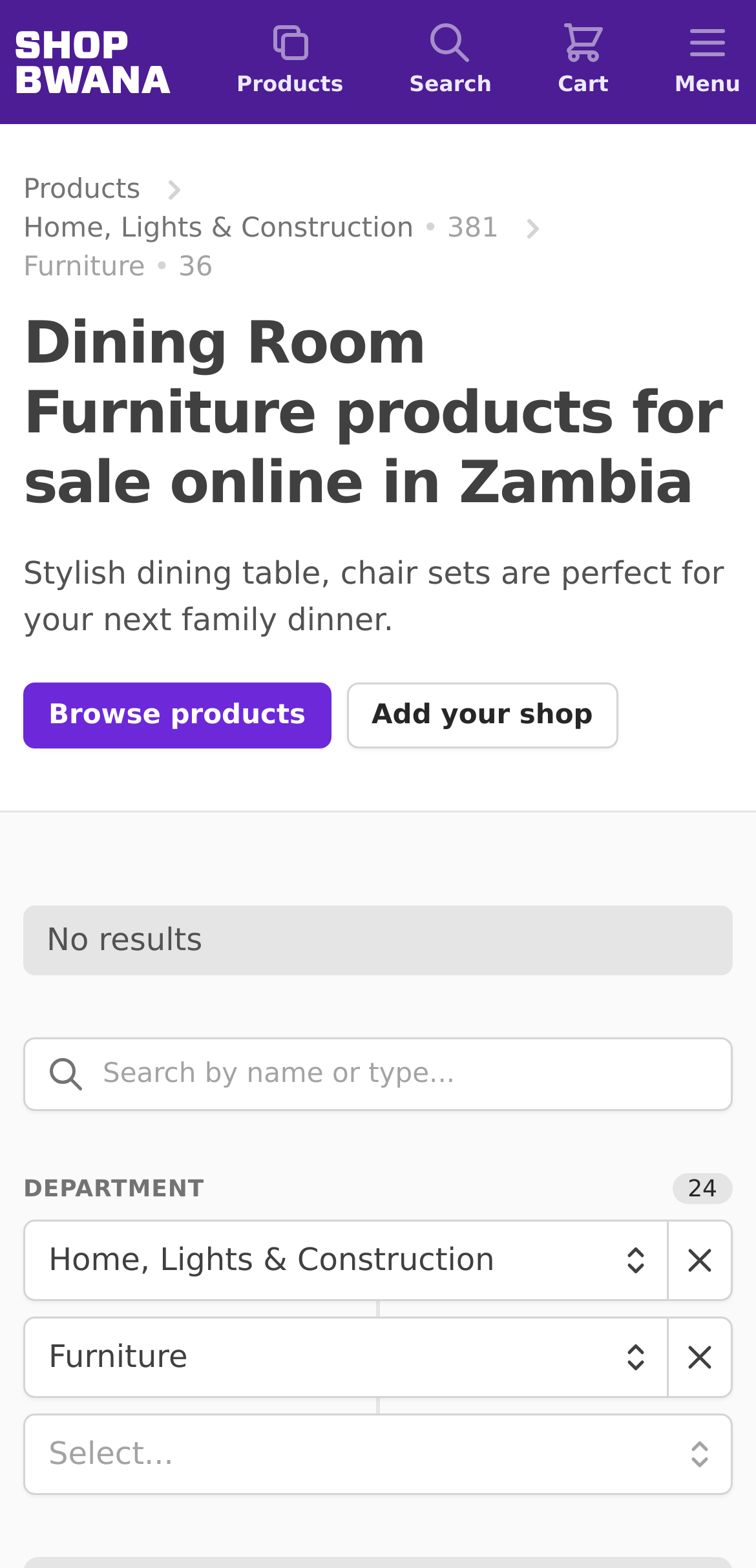What is the purpose of the 'Browse products' button?
Make sure to answer the question with a detailed and comprehensive explanation.

I found a button element with the text 'Browse products' at coordinates [0.031, 0.435, 0.438, 0.477]. This button is likely intended to allow users to browse products related to the category shown on this page.